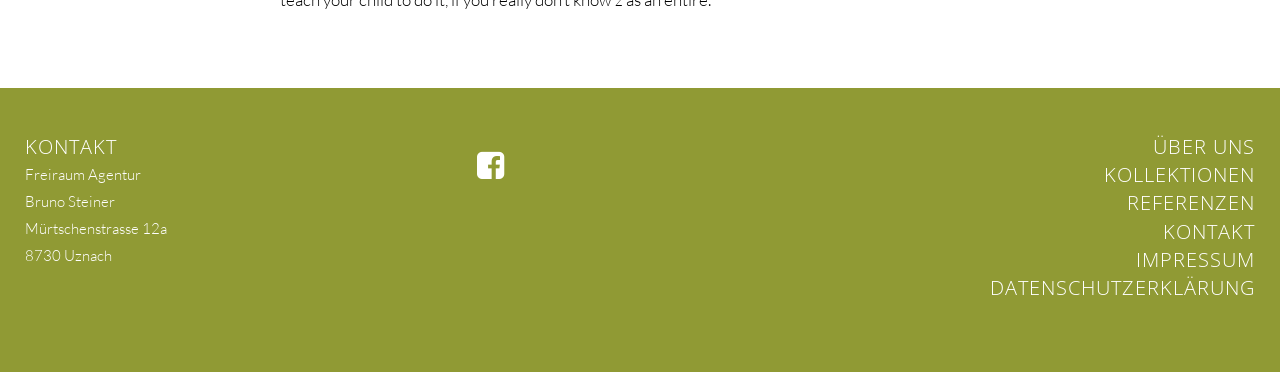Answer the question with a brief word or phrase:
What is the name of the person associated with the agentur?

Bruno Steiner